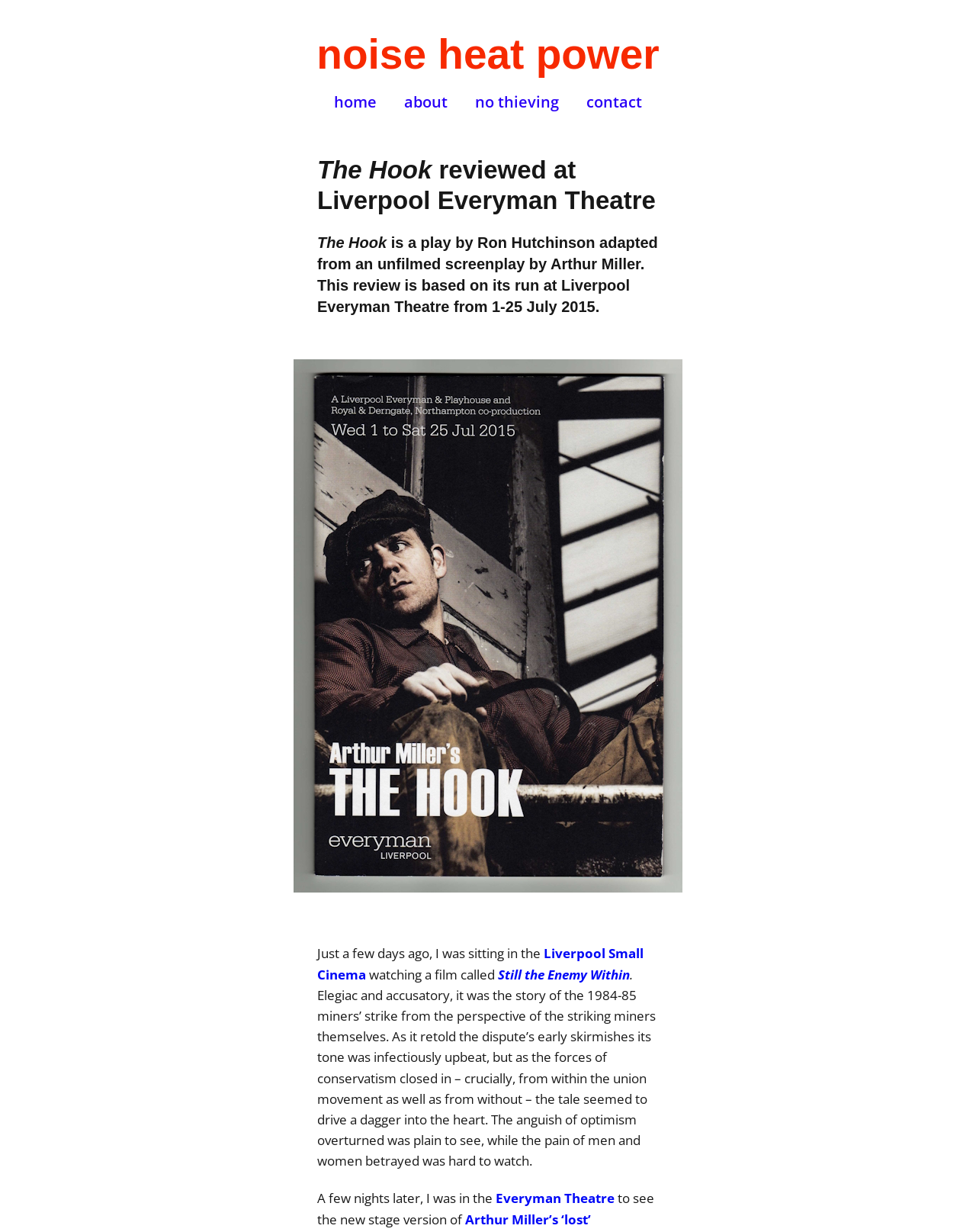Find the bounding box coordinates for the area that should be clicked to accomplish the instruction: "read about the author".

[0.402, 0.076, 0.471, 0.09]